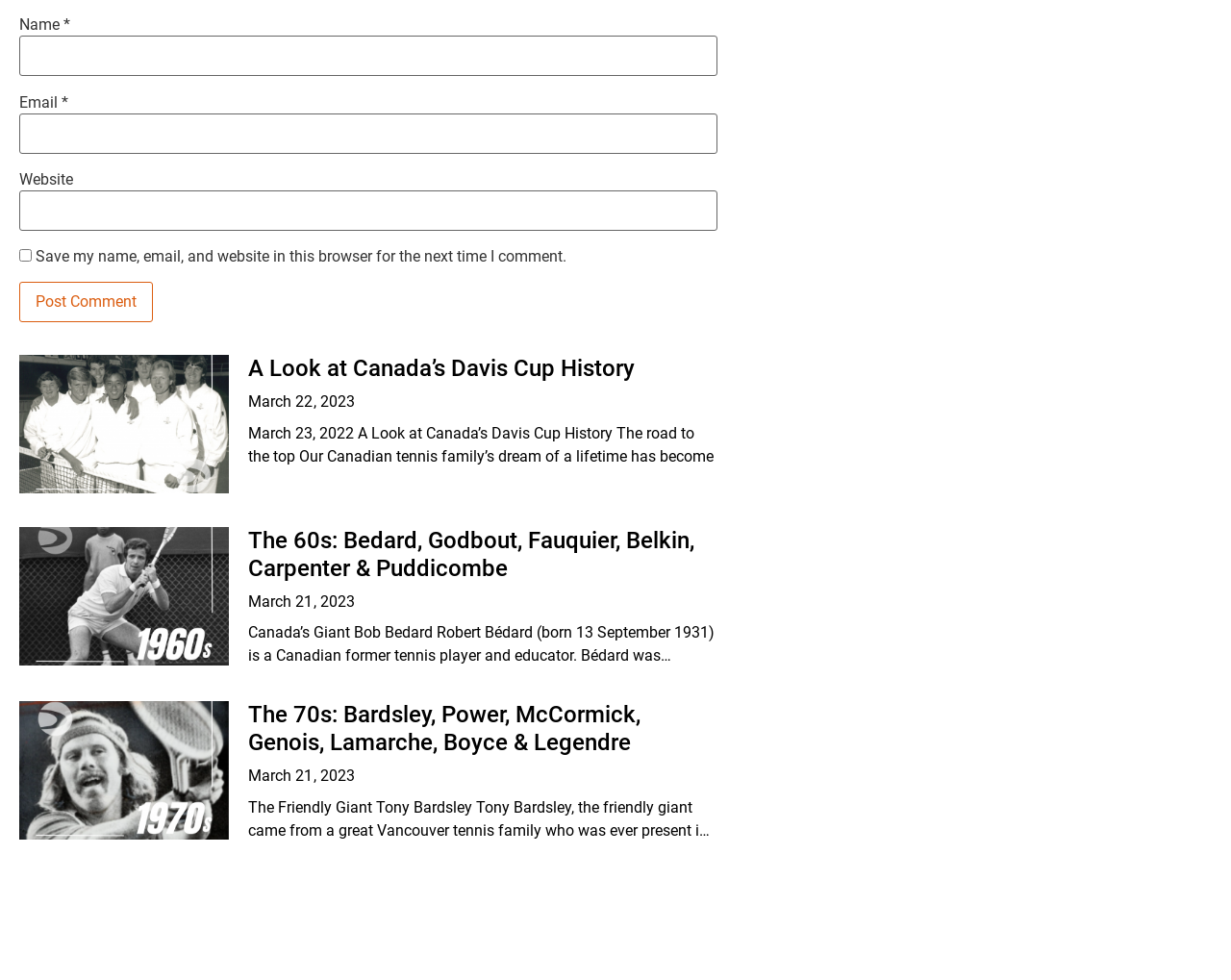Who is Robert Bédard?
Using the picture, provide a one-word or short phrase answer.

Canadian tennis player